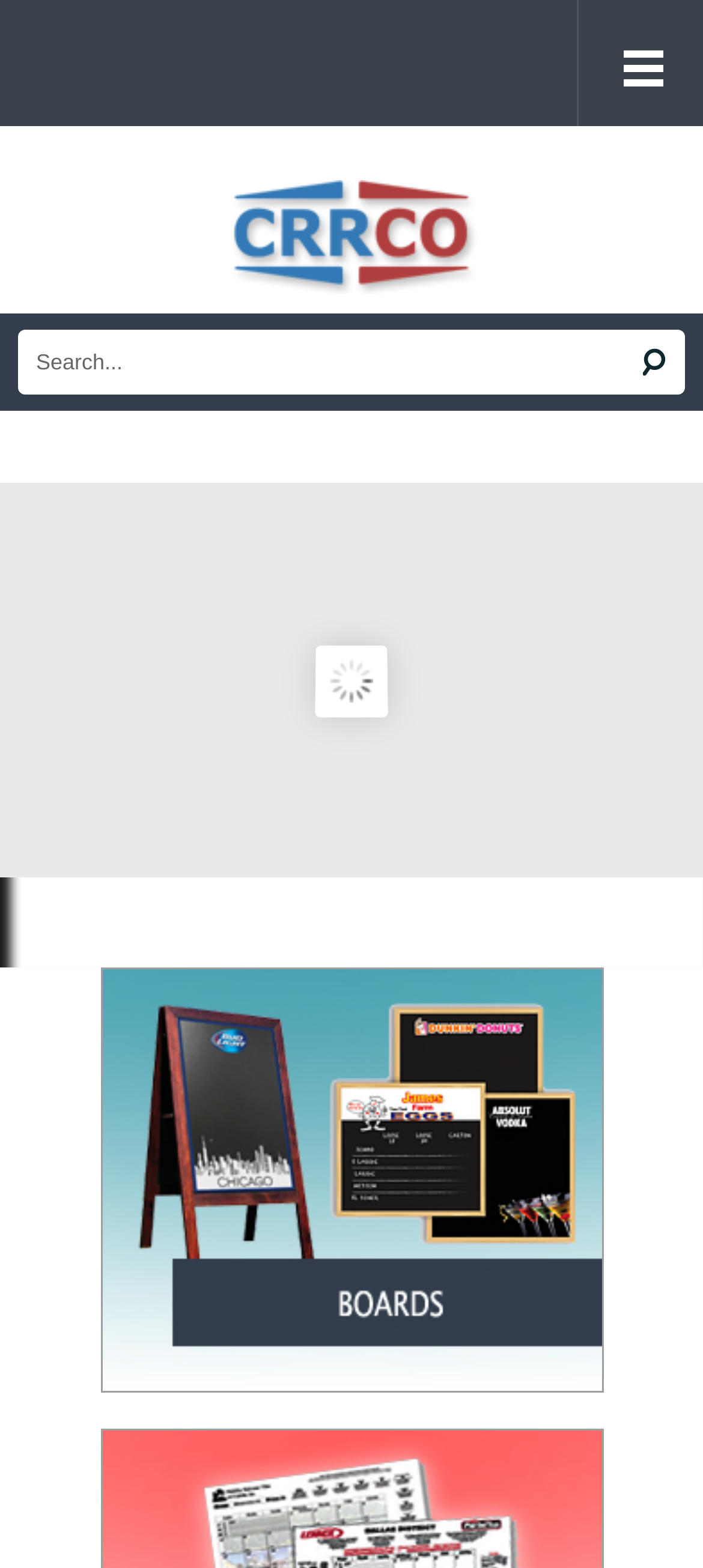Give a one-word or short-phrase answer to the following question: 
What is the layout of the webpage's header section?

Logo and search section